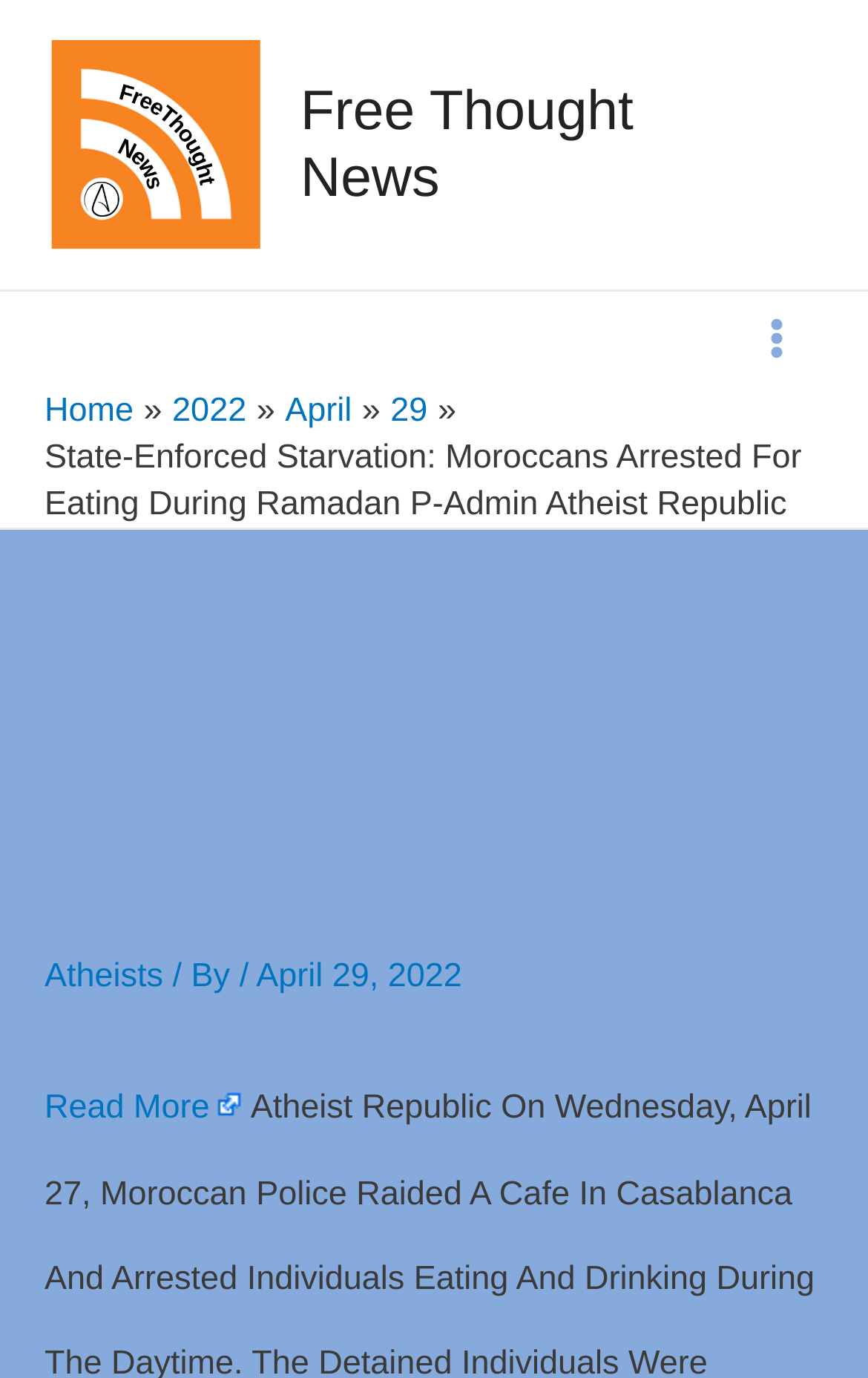Respond with a single word or short phrase to the following question: 
What is the date of the article?

April 29, 2022